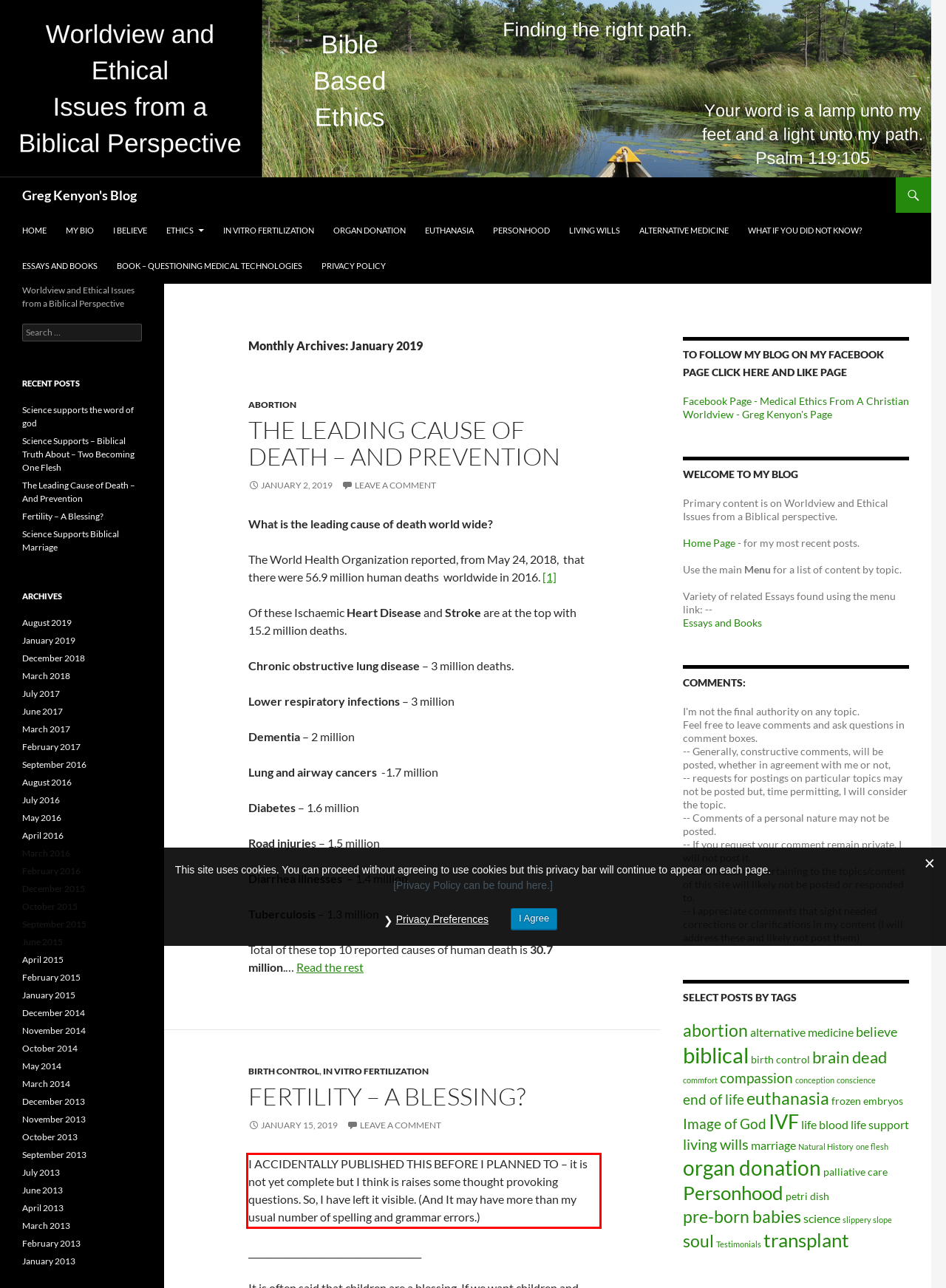By examining the provided screenshot of a webpage, recognize the text within the red bounding box and generate its text content.

I ACCIDENTALLY PUBLISHED THIS BEFORE I PLANNED TO – it is not yet complete but I think is raises some thought provoking questions. So, I have left it visible. (And It may have more than my usual number of spelling and grammar errors.)